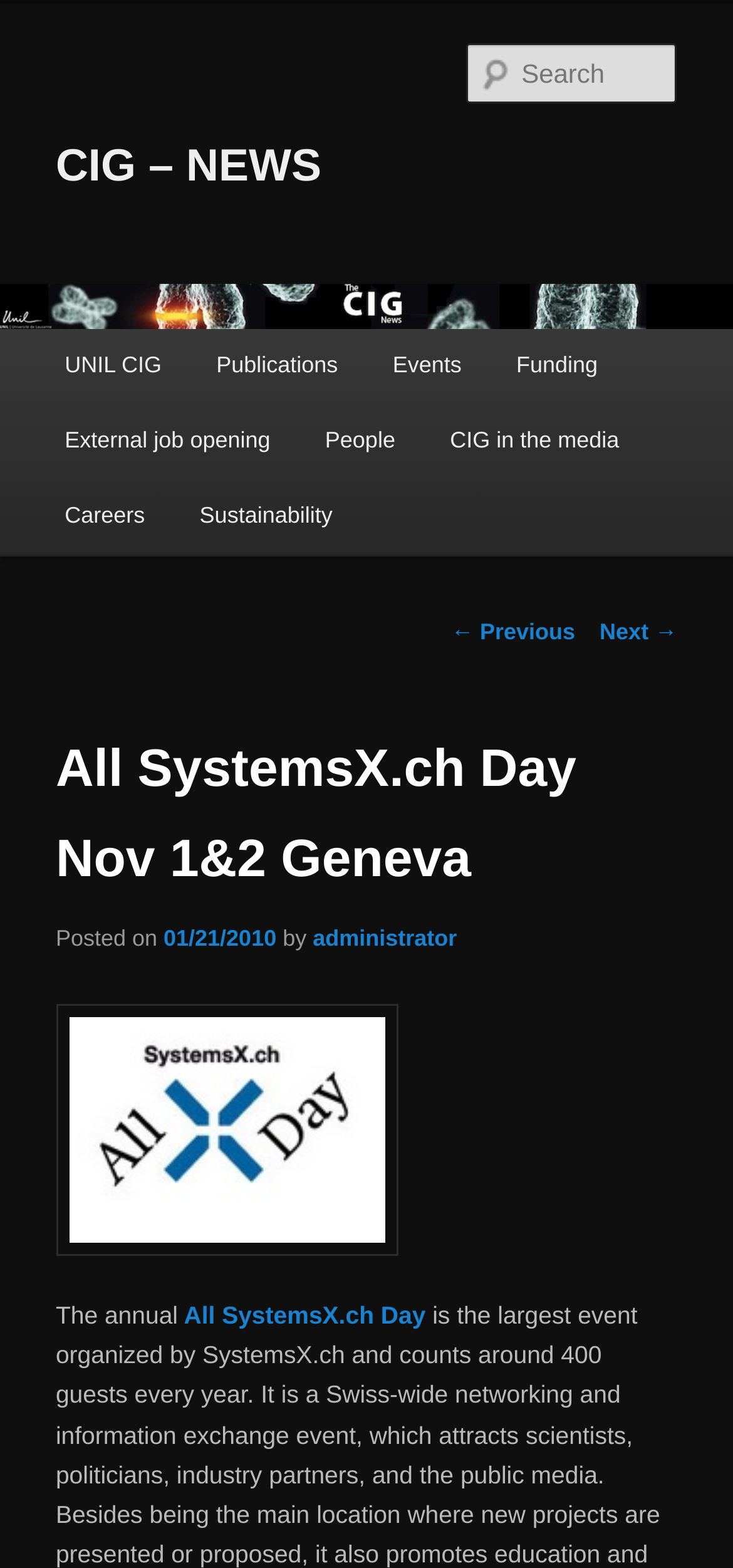Please extract and provide the main headline of the webpage.

CIG – NEWS